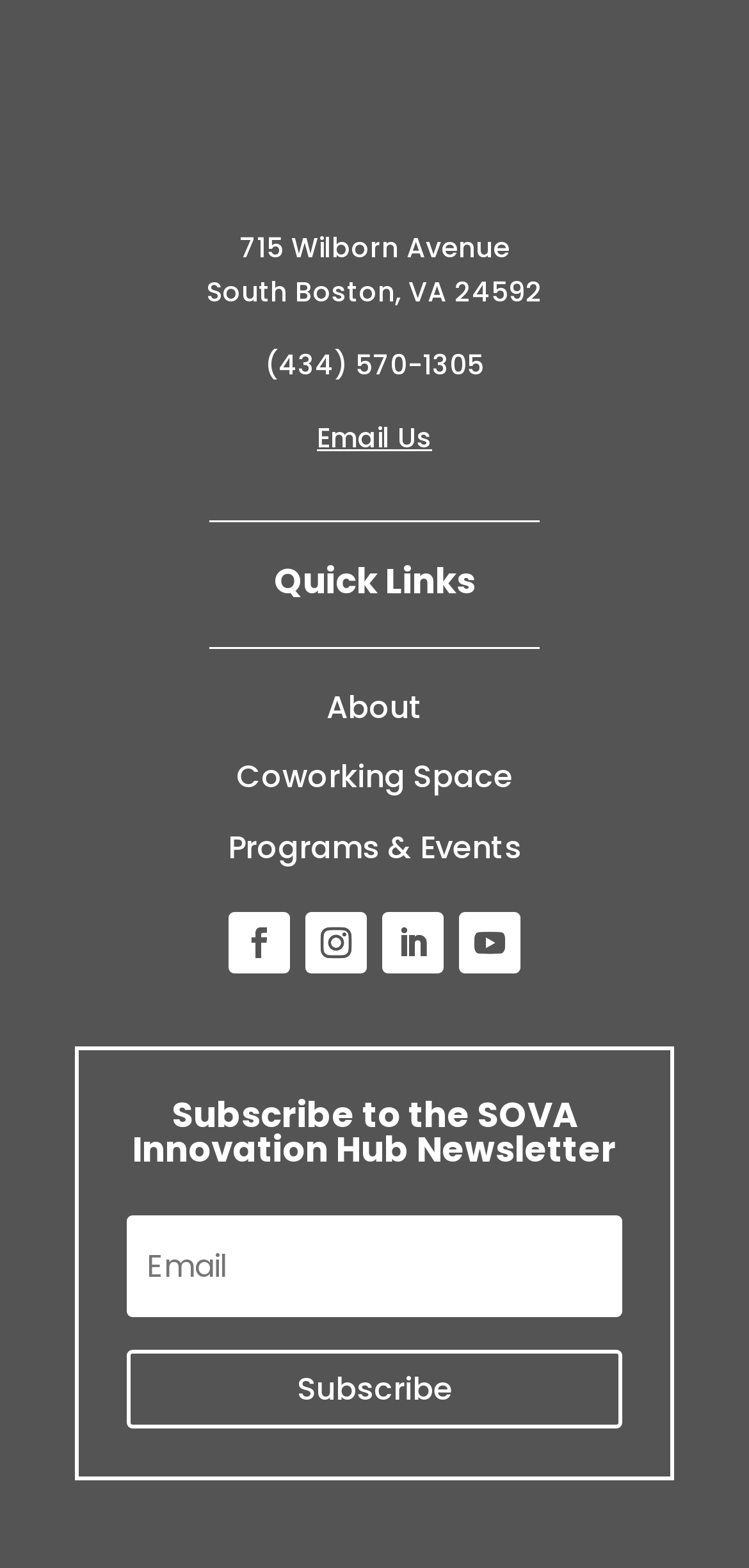How many social media links are available?
Using the image as a reference, give a one-word or short phrase answer.

4